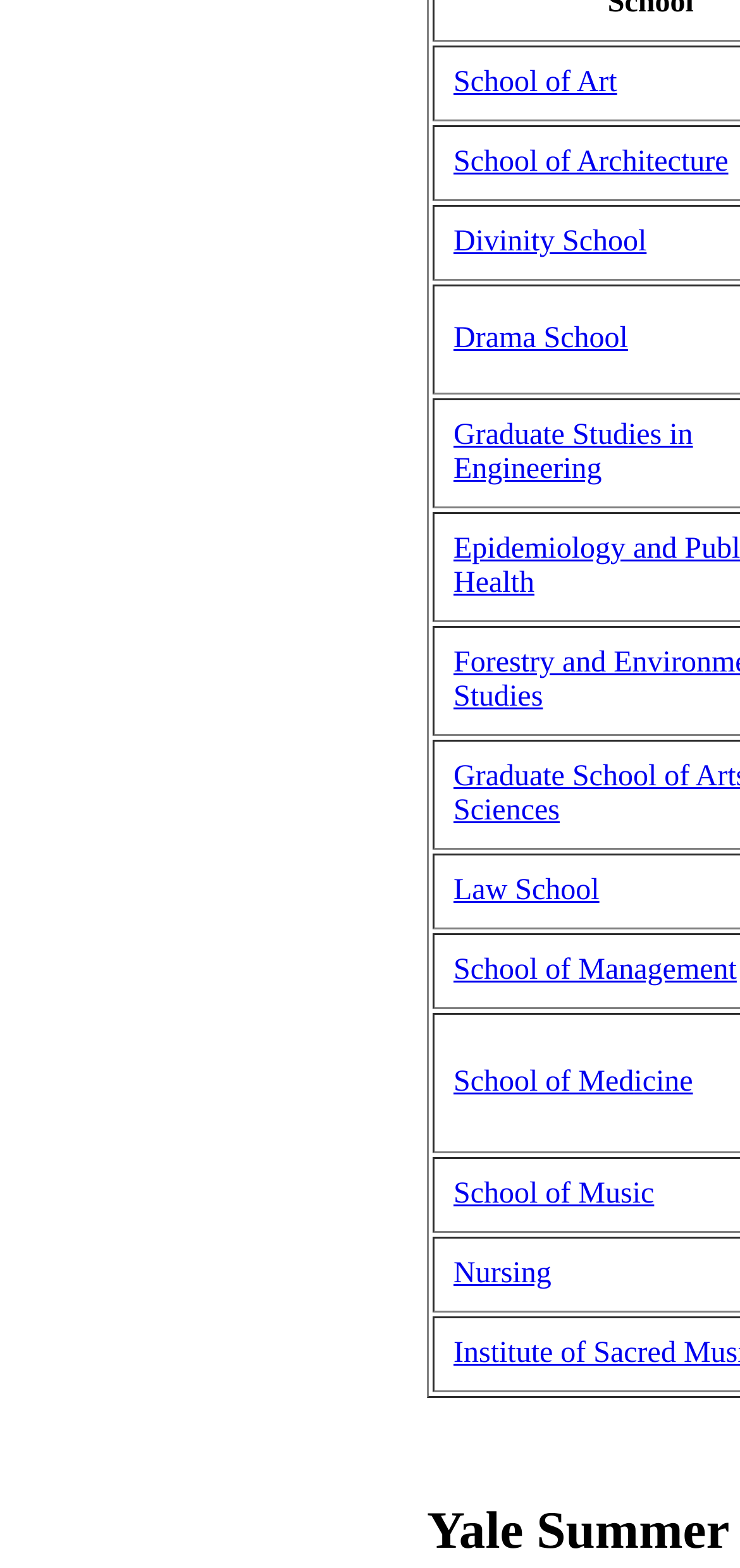Identify the bounding box coordinates of the element to click to follow this instruction: 'learn about Nursing'. Ensure the coordinates are four float values between 0 and 1, provided as [left, top, right, bottom].

[0.613, 0.802, 0.745, 0.823]